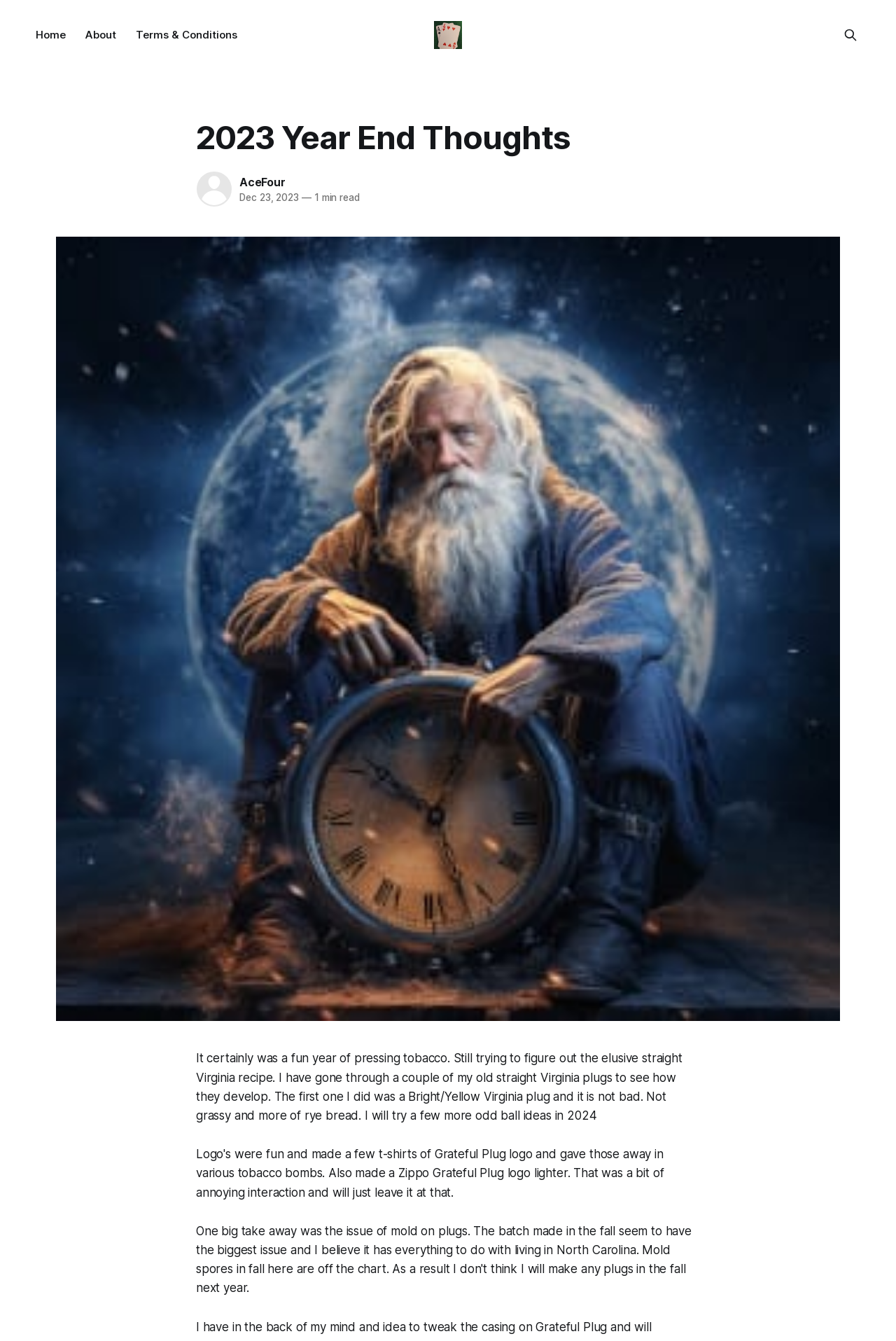What type of Virginia plug did the author try first?
Please provide a single word or phrase as the answer based on the screenshot.

Bright/Yellow Virginia